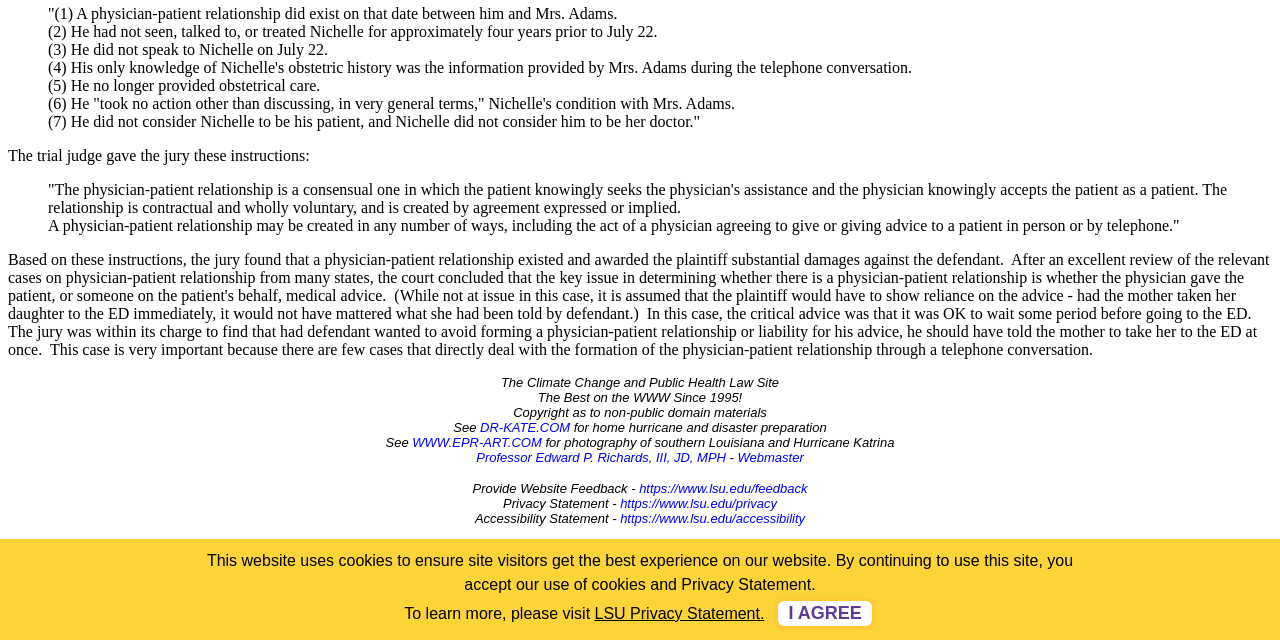Specify the bounding box coordinates (top-left x, top-left y, bottom-right x, bottom-right y) of the UI element in the screenshot that matches this description: https://www.lsu.edu/feedback

[0.499, 0.751, 0.631, 0.775]